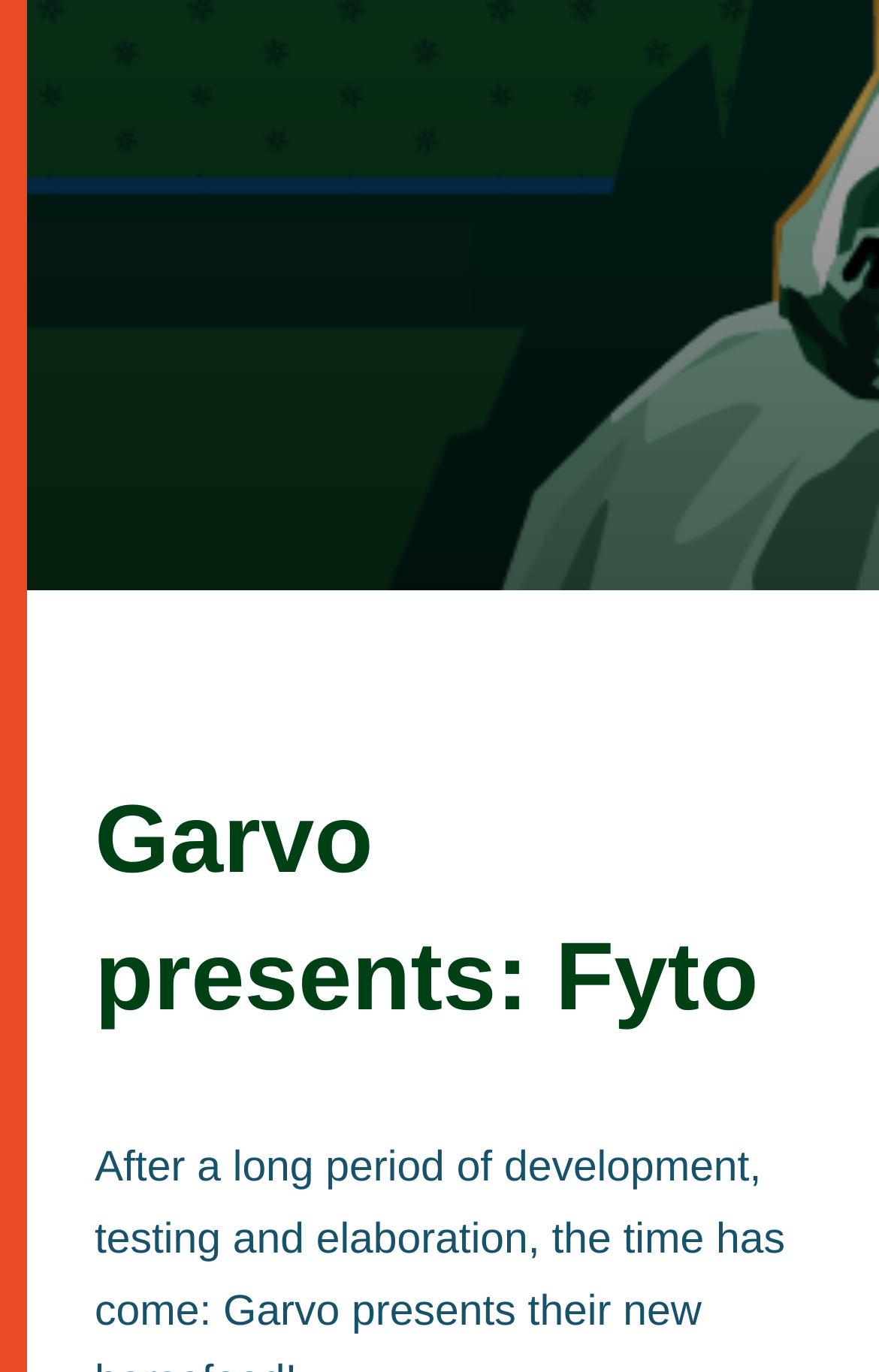Using the element description: "contact", determine the bounding box coordinates for the specified UI element. The coordinates should be four float numbers between 0 and 1, [left, top, right, bottom].

[0.244, 0.535, 0.792, 0.6]